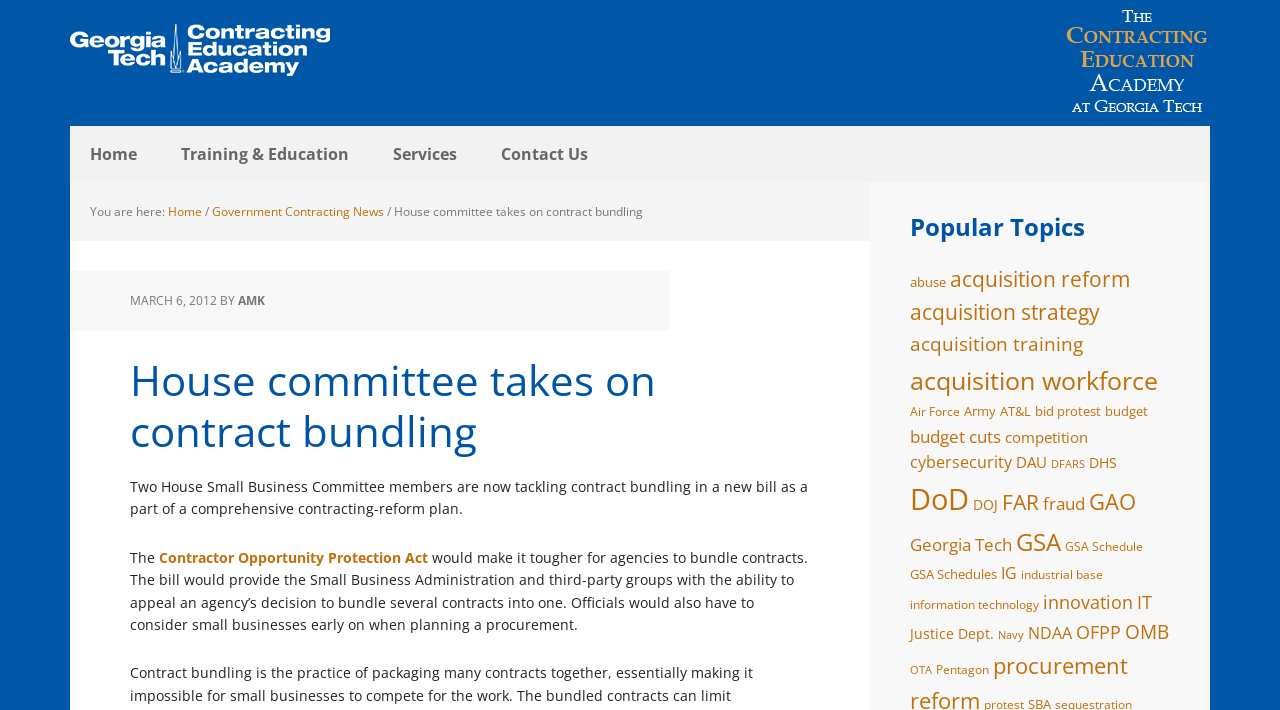Identify the bounding box coordinates of the region that needs to be clicked to carry out this instruction: "View 'Government Contracting News'". Provide these coordinates as four float numbers ranging from 0 to 1, i.e., [left, top, right, bottom].

[0.166, 0.286, 0.3, 0.31]